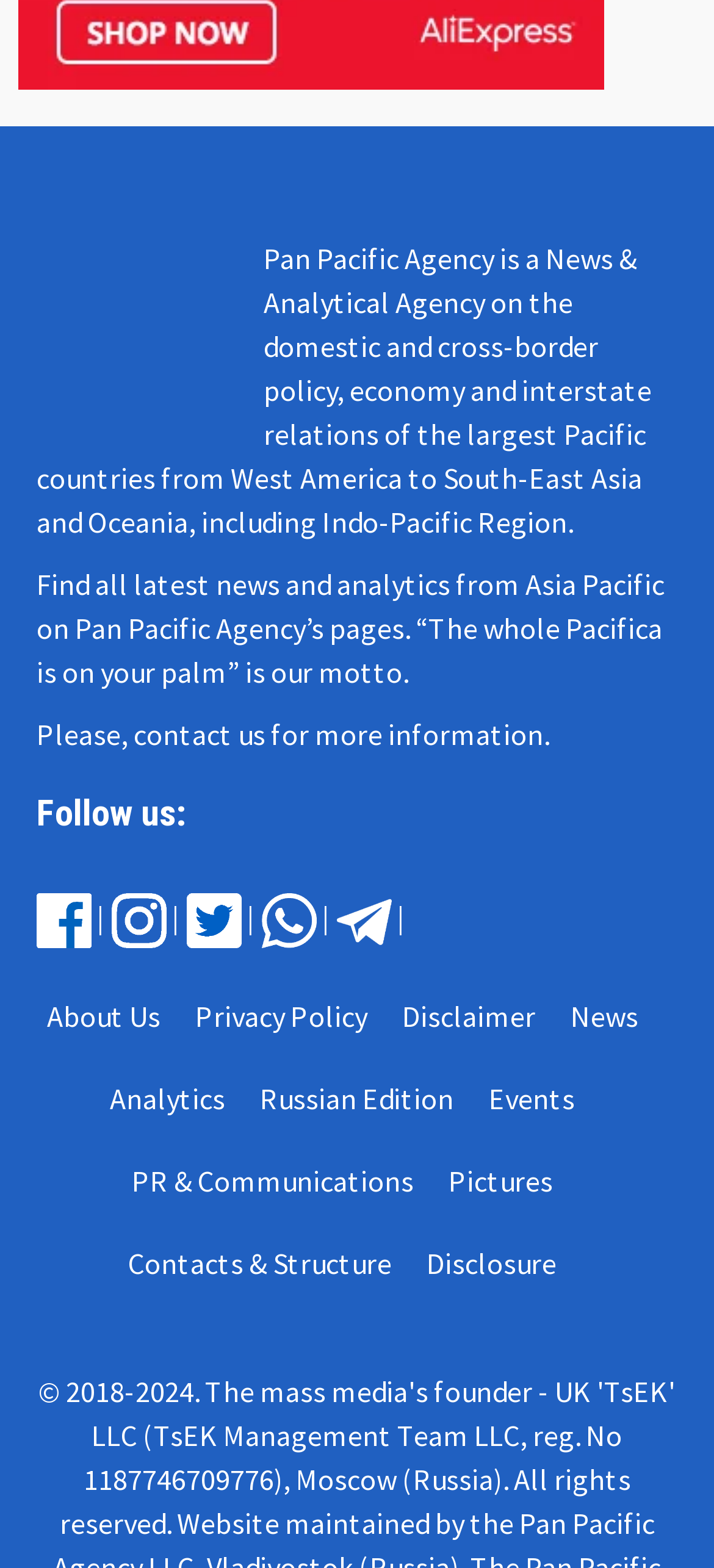How many social media links are available?
Please answer using one word or phrase, based on the screenshot.

5